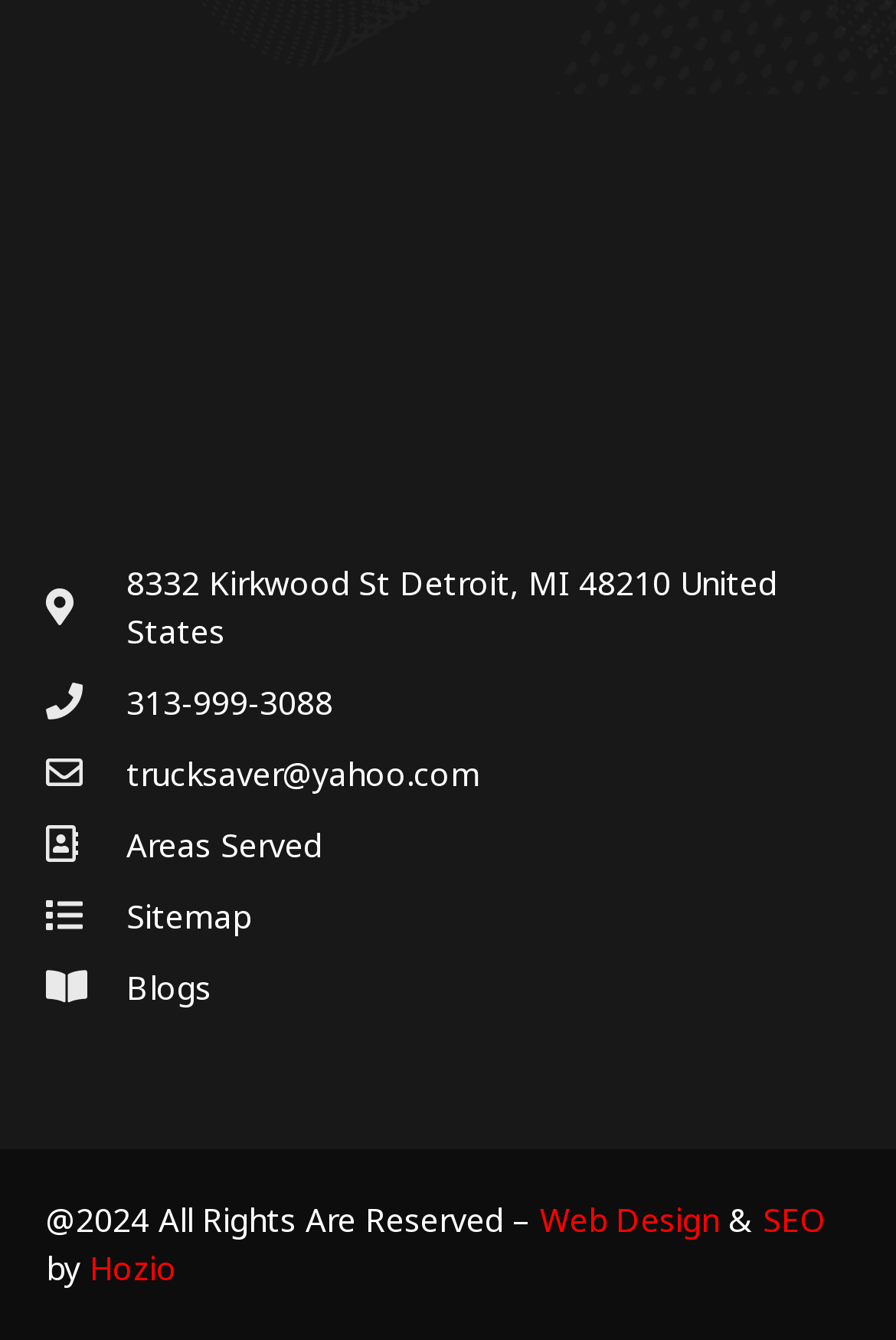Please identify the bounding box coordinates of where to click in order to follow the instruction: "View contact information".

[0.051, 0.416, 0.949, 0.488]